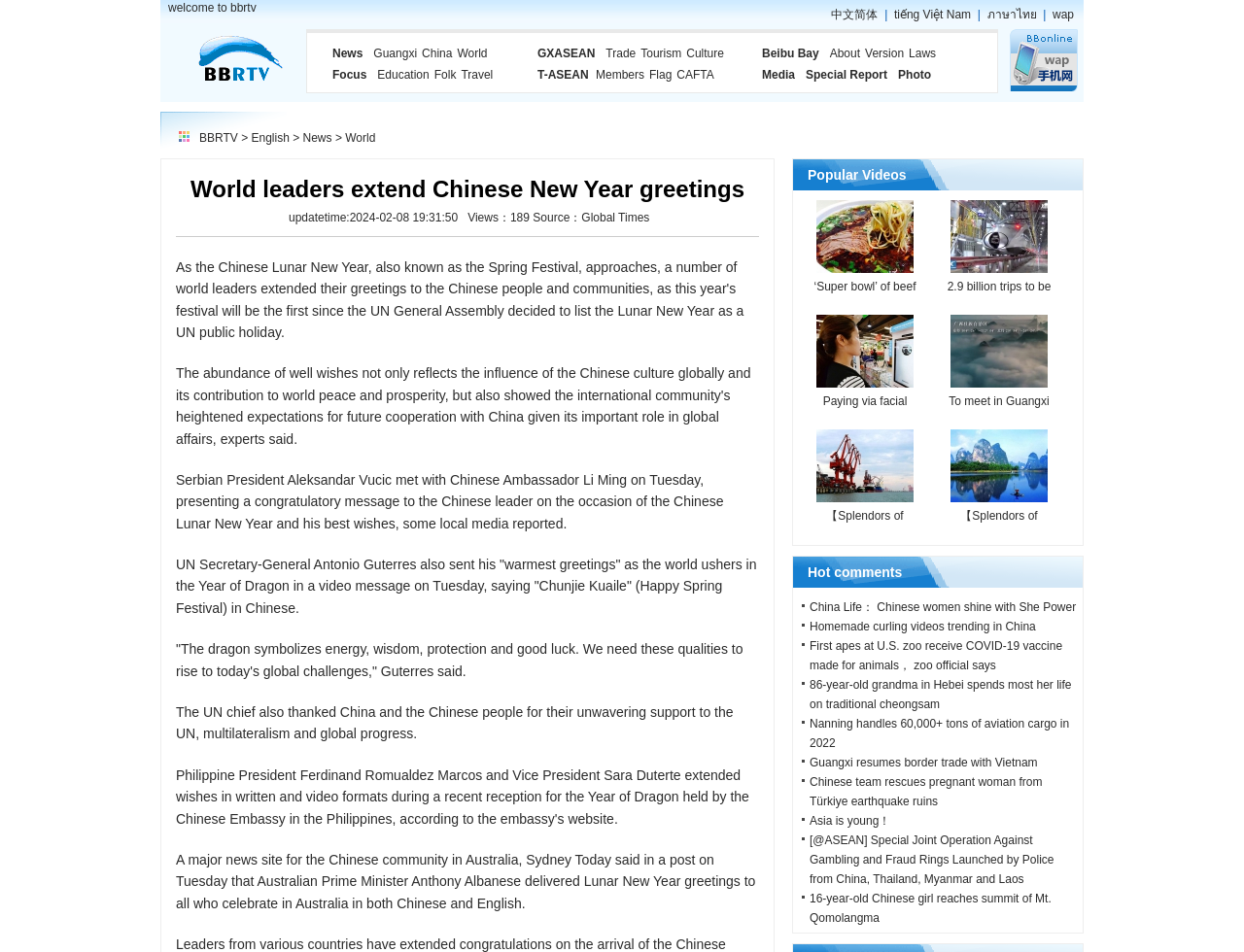Answer the question below using just one word or a short phrase: 
What is the name of the website?

BBRTV